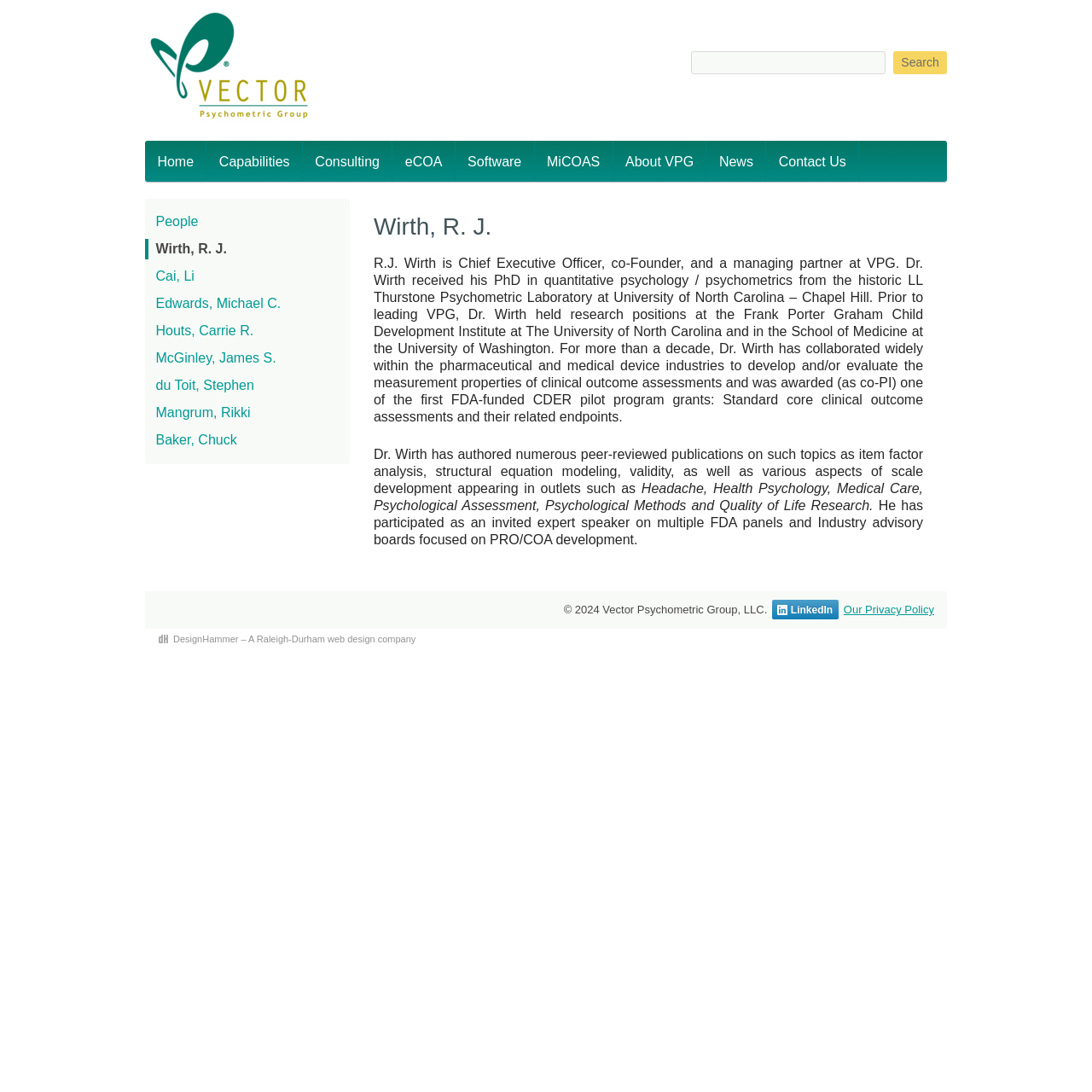Using the format (top-left x, top-left y, bottom-right x, bottom-right y), and given the element description, identify the bounding box coordinates within the screenshot: Mangrum, Rikki

[0.133, 0.369, 0.32, 0.388]